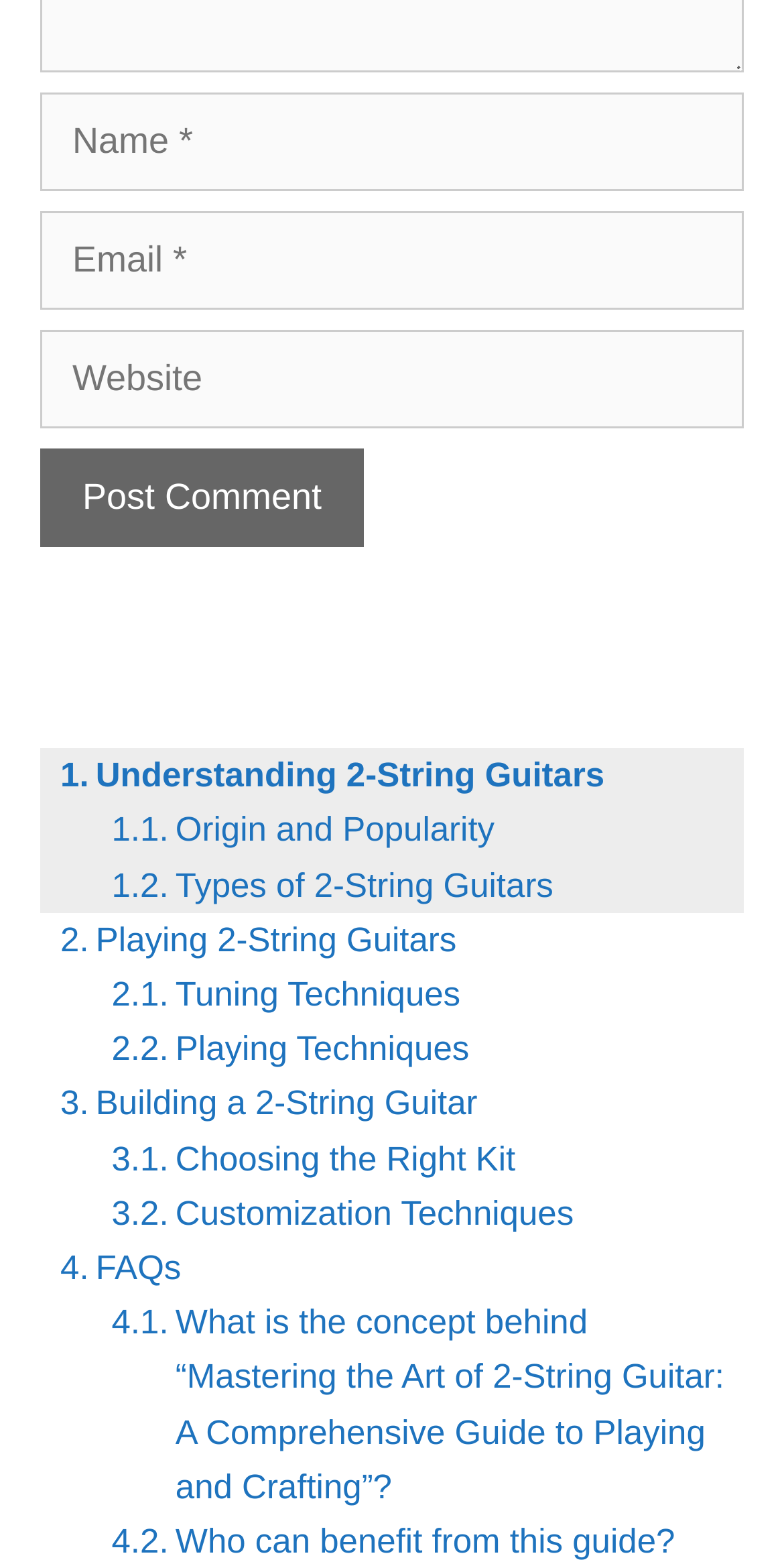How many textboxes are there?
Observe the image and answer the question with a one-word or short phrase response.

3